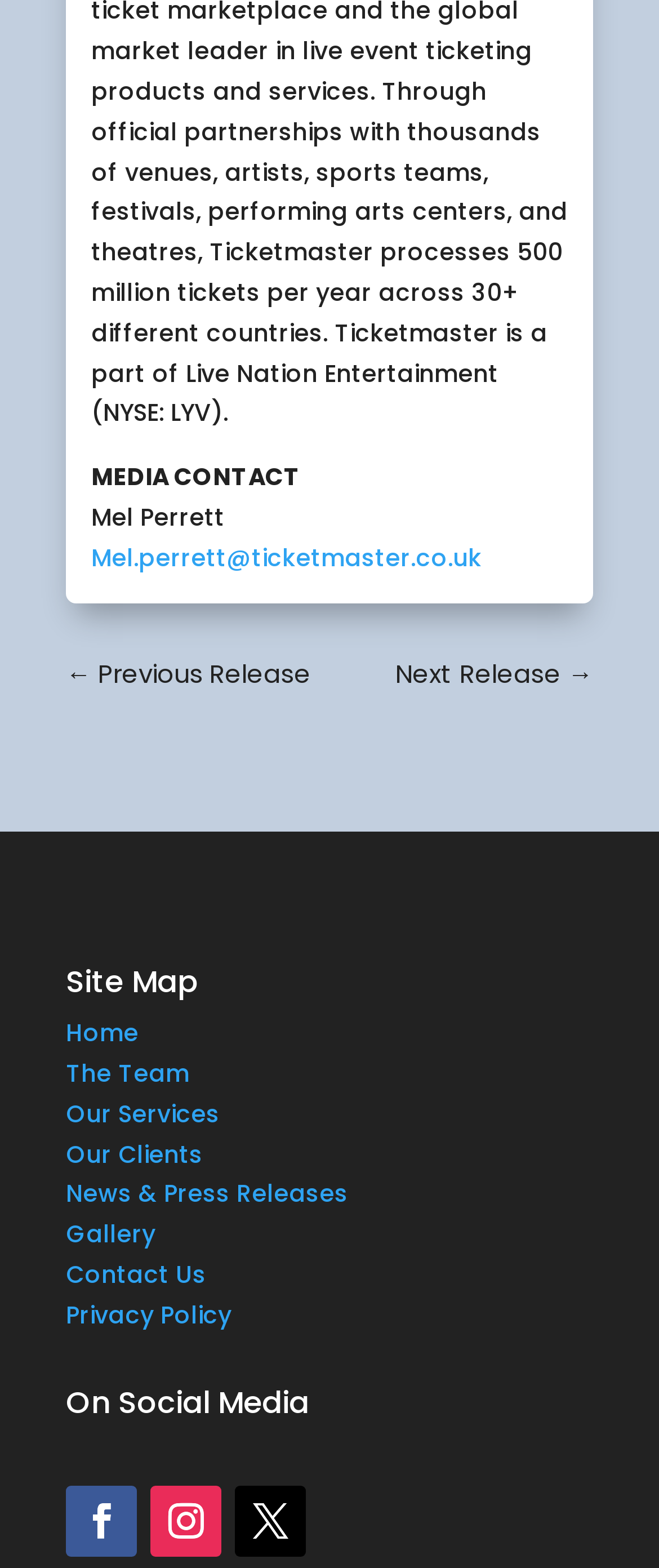Determine the bounding box coordinates of the clickable area required to perform the following instruction: "Learn about the indicators to determine what kind of arthritis". The coordinates should be represented as four float numbers between 0 and 1: [left, top, right, bottom].

None